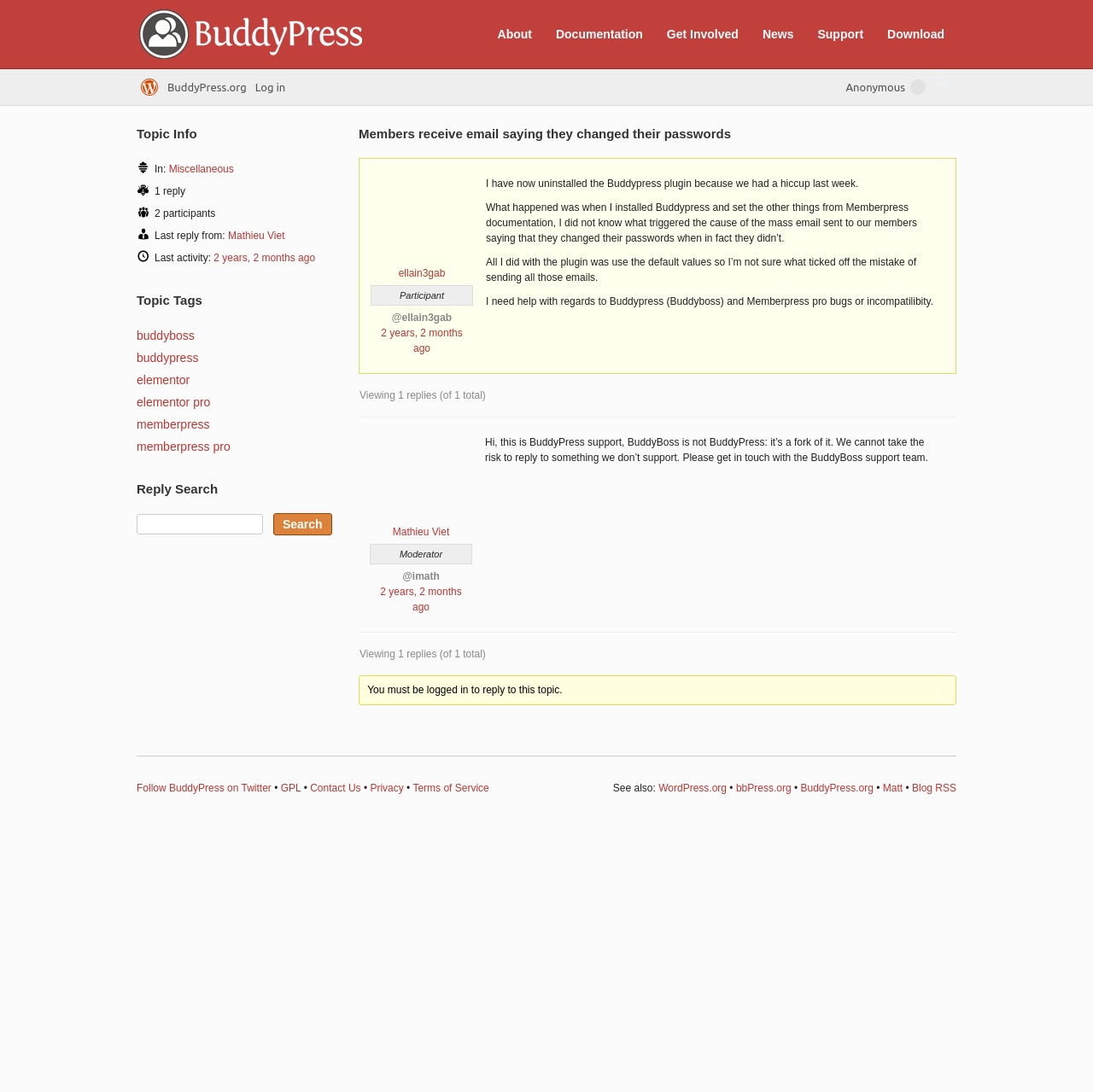Determine the bounding box coordinates of the clickable area required to perform the following instruction: "View the 'Miscellaneous' topic". The coordinates should be represented as four float numbers between 0 and 1: [left, top, right, bottom].

[0.154, 0.149, 0.214, 0.16]